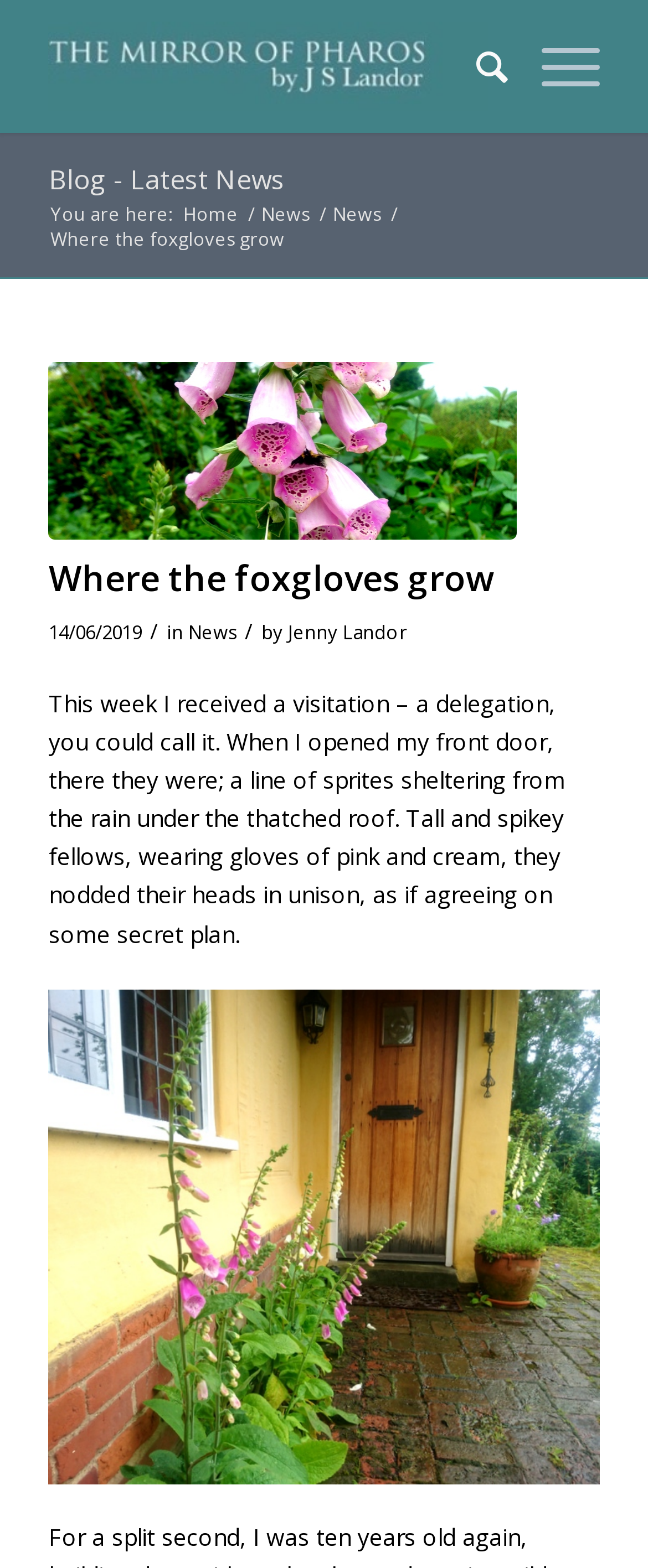Select the bounding box coordinates of the element I need to click to carry out the following instruction: "Listen on Apple Podcasts".

None